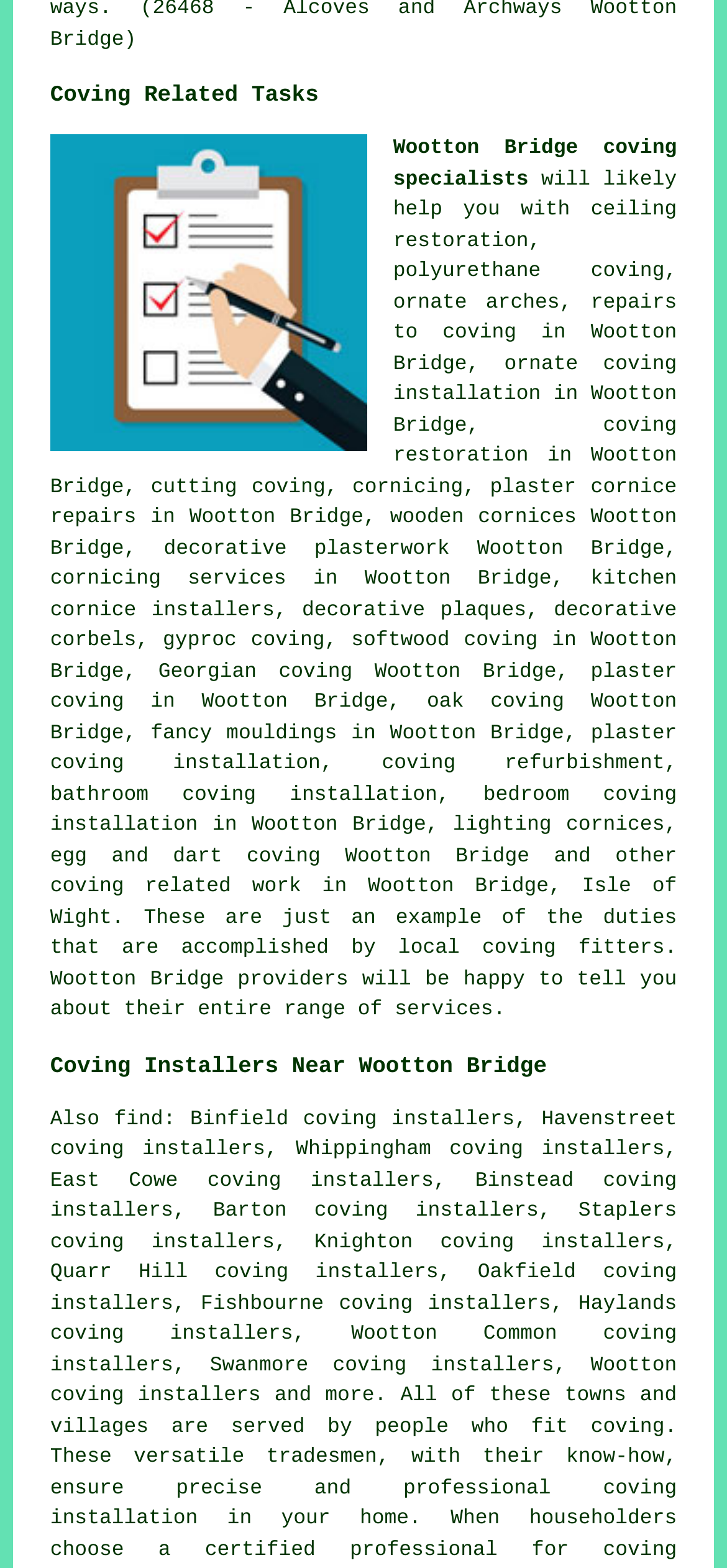Please find the bounding box coordinates of the element that you should click to achieve the following instruction: "View Aliexpress Promo Codes". The coordinates should be presented as four float numbers between 0 and 1: [left, top, right, bottom].

None